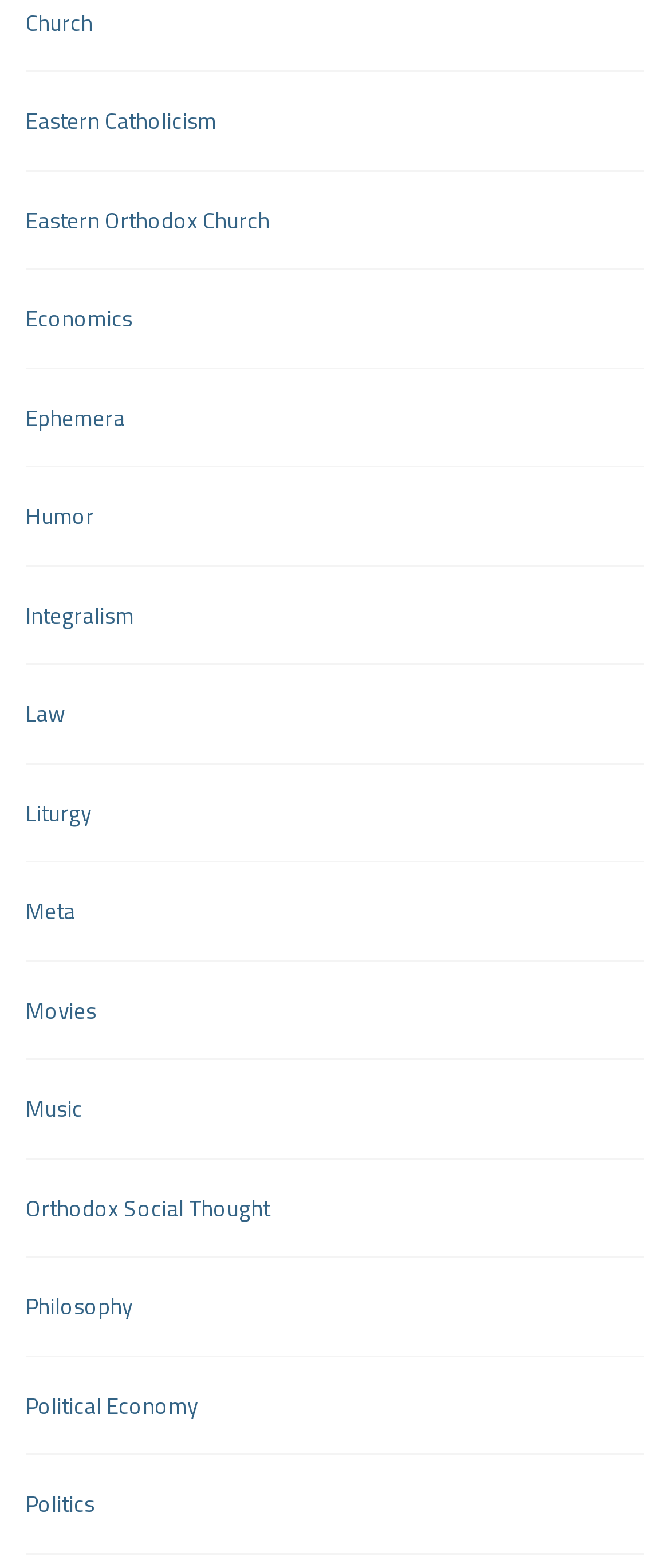Locate the bounding box coordinates of the element that needs to be clicked to carry out the instruction: "Visit Eastern Orthodox Church". The coordinates should be given as four float numbers ranging from 0 to 1, i.e., [left, top, right, bottom].

[0.038, 0.127, 0.403, 0.153]